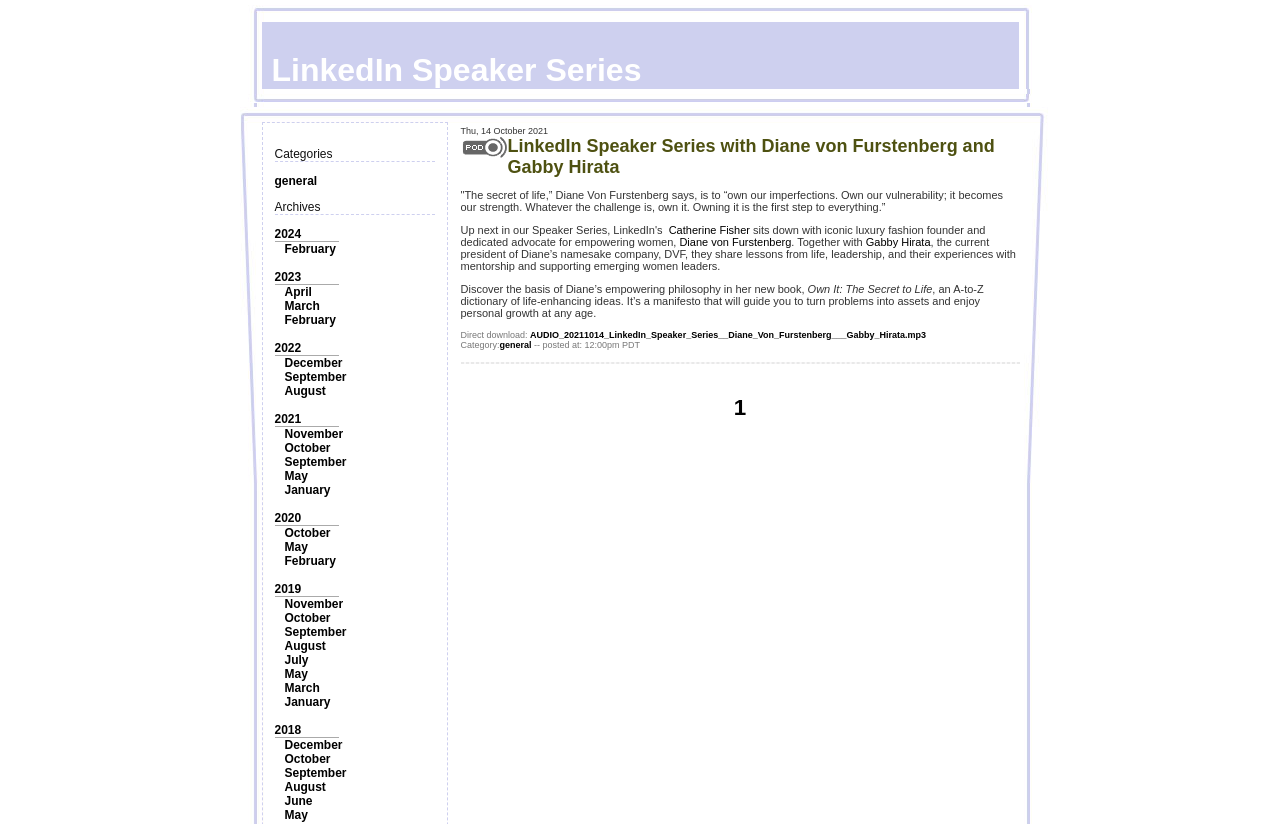Identify the bounding box coordinates for the UI element described as follows: Gabby Hirata. Use the format (top-left x, top-left y, bottom-right x, bottom-right y) and ensure all values are floating point numbers between 0 and 1.

[0.676, 0.286, 0.727, 0.301]